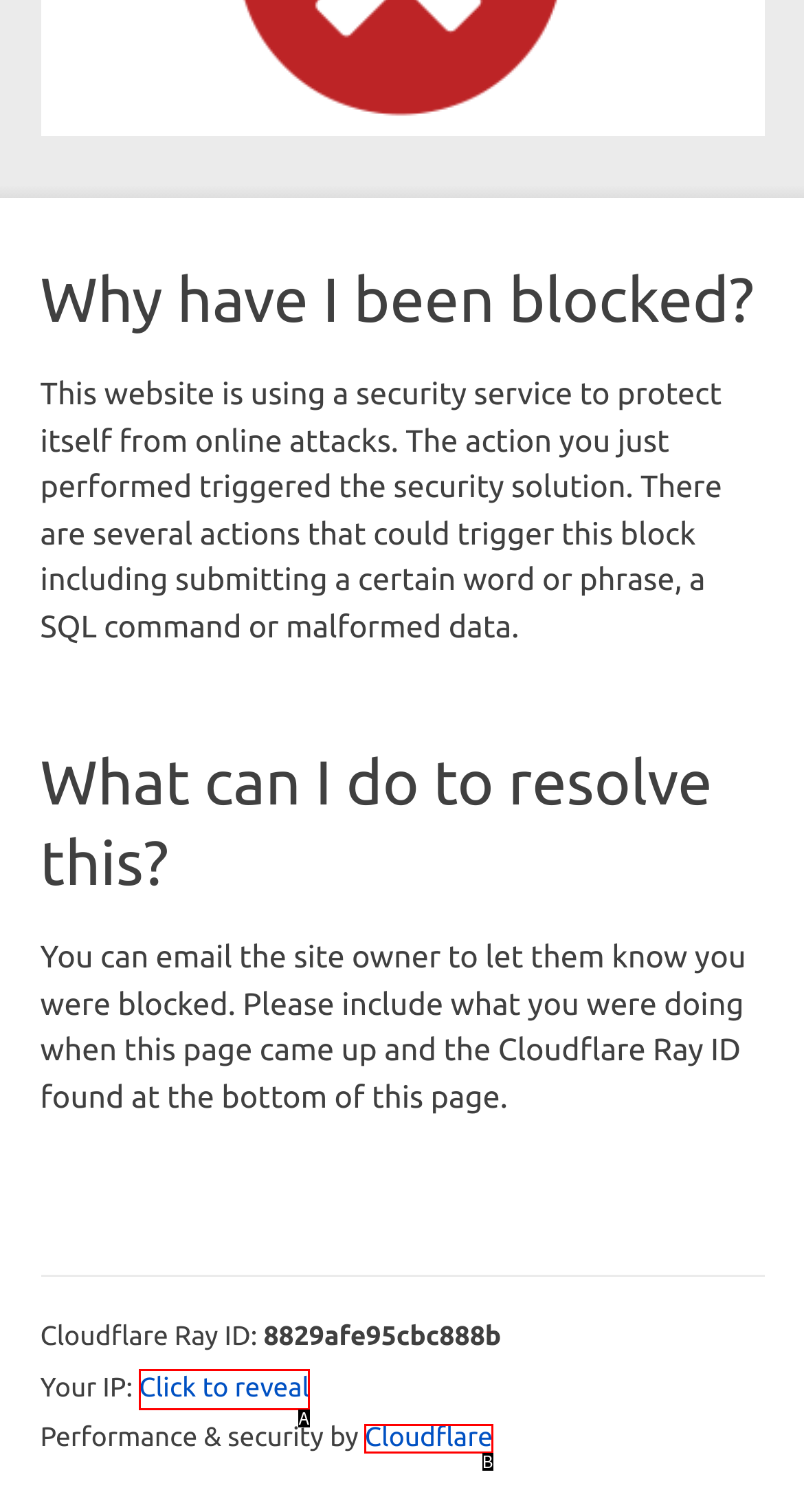Which UI element matches this description: Click to reveal?
Reply with the letter of the correct option directly.

A